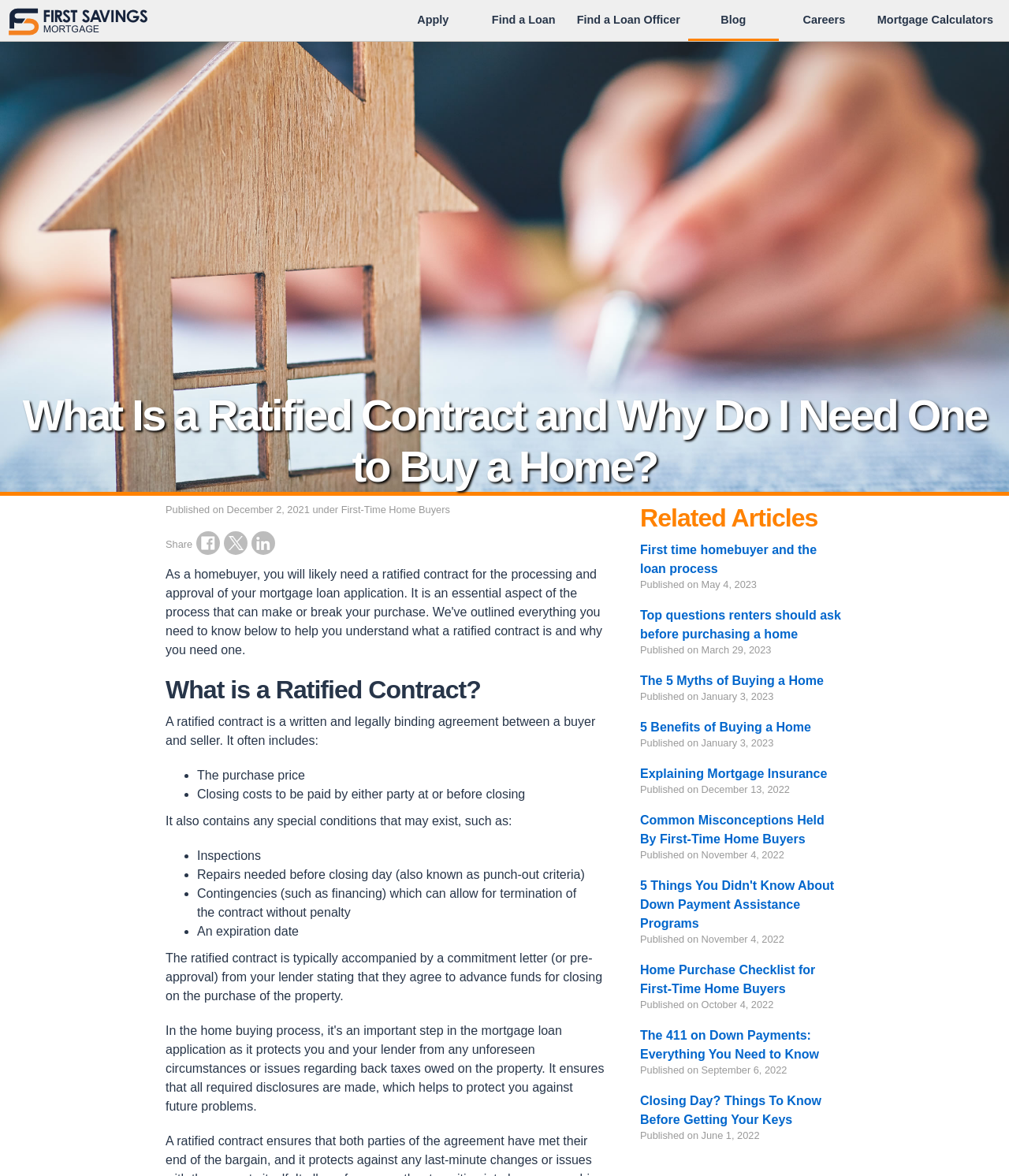Please locate the bounding box coordinates of the element that should be clicked to achieve the given instruction: "Share on Facebook".

[0.195, 0.464, 0.218, 0.474]